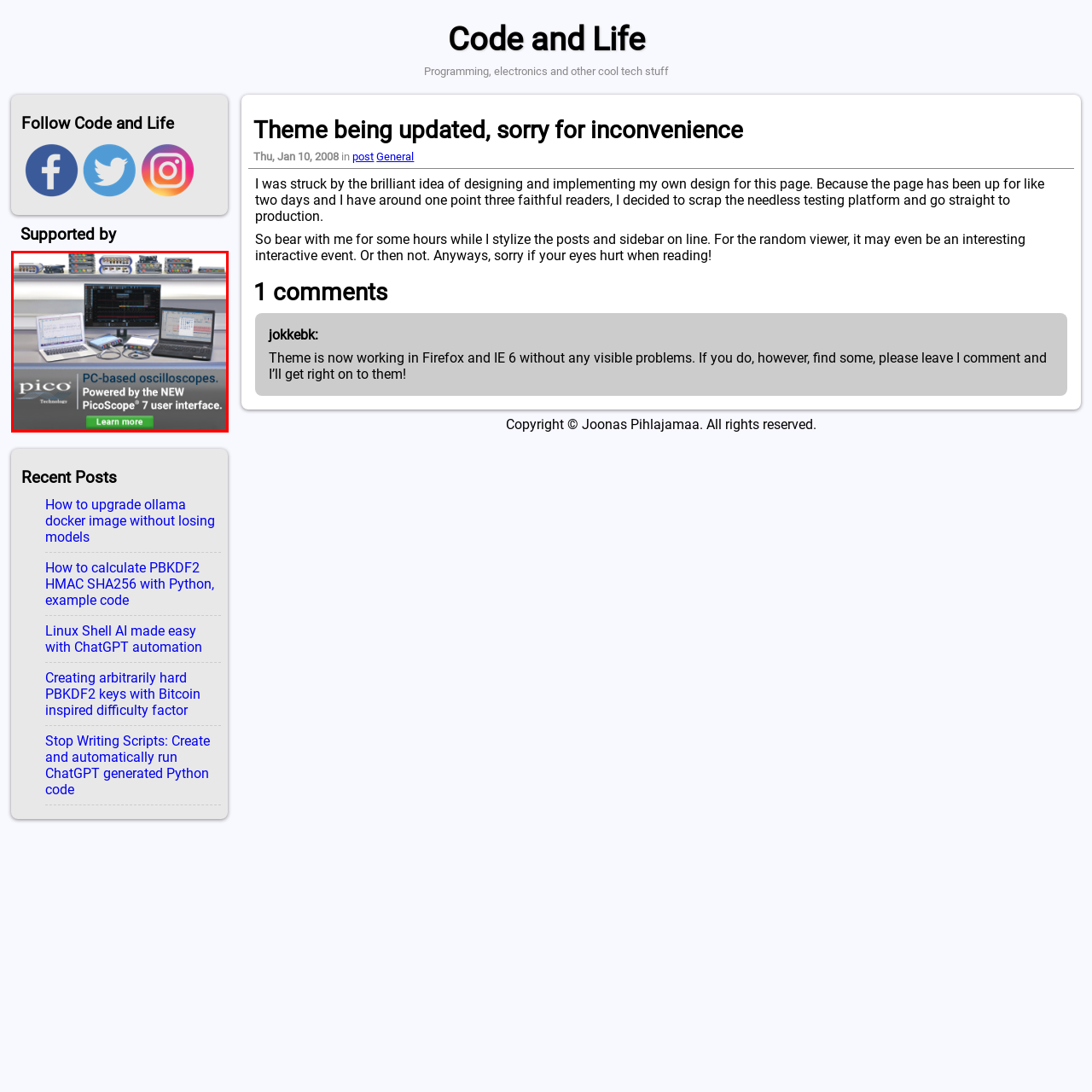Generate a detailed caption for the image contained in the red outlined area.

The image features a modern display setup showcasing Pico Technology's PC-based oscilloscopes. In the foreground, two laptops and a desktop monitor are arranged, highlighting the versatility of the PicoScope® 7 user interface. The laptops are connected with various cables, illustrating an active data analysis or troubleshooting scenario. In the background, several PicoScope devices are neatly organized, emphasizing a professional environment suited for electronics work. The caption also includes a promotional tagline that reads, "PC-based oscilloscopes. Powered by the NEW PicoScope® 7 user interface," alongside a "Learn more" call-to-action button, inviting viewers to explore further information about the product.